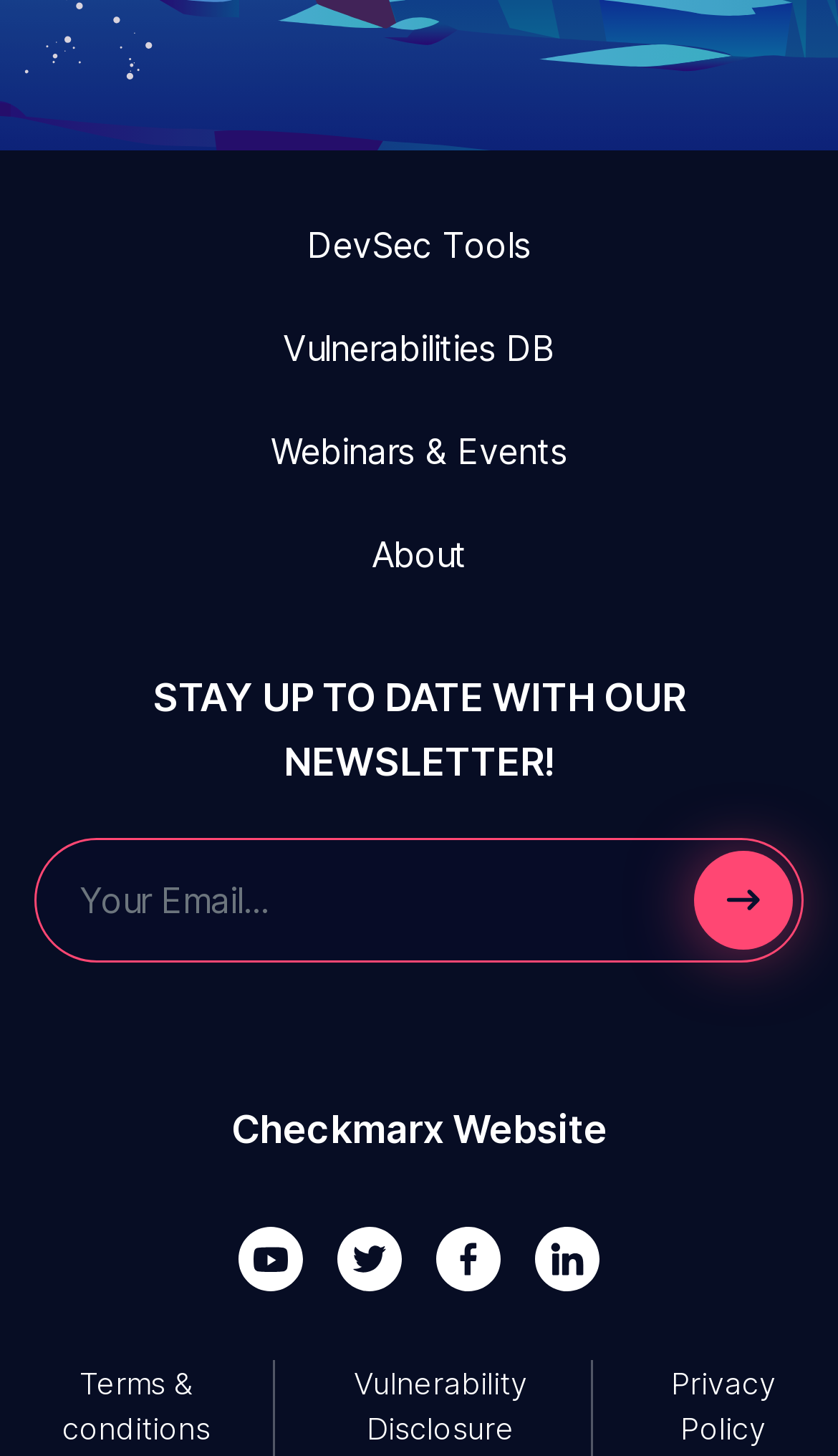Can you look at the image and give a comprehensive answer to the question:
How many external links are available?

I can see two external links on the page: 'Checkmarx Website' and the social media links, but the social media links are multiple, so I count them as one type of link, making a total of two external links.